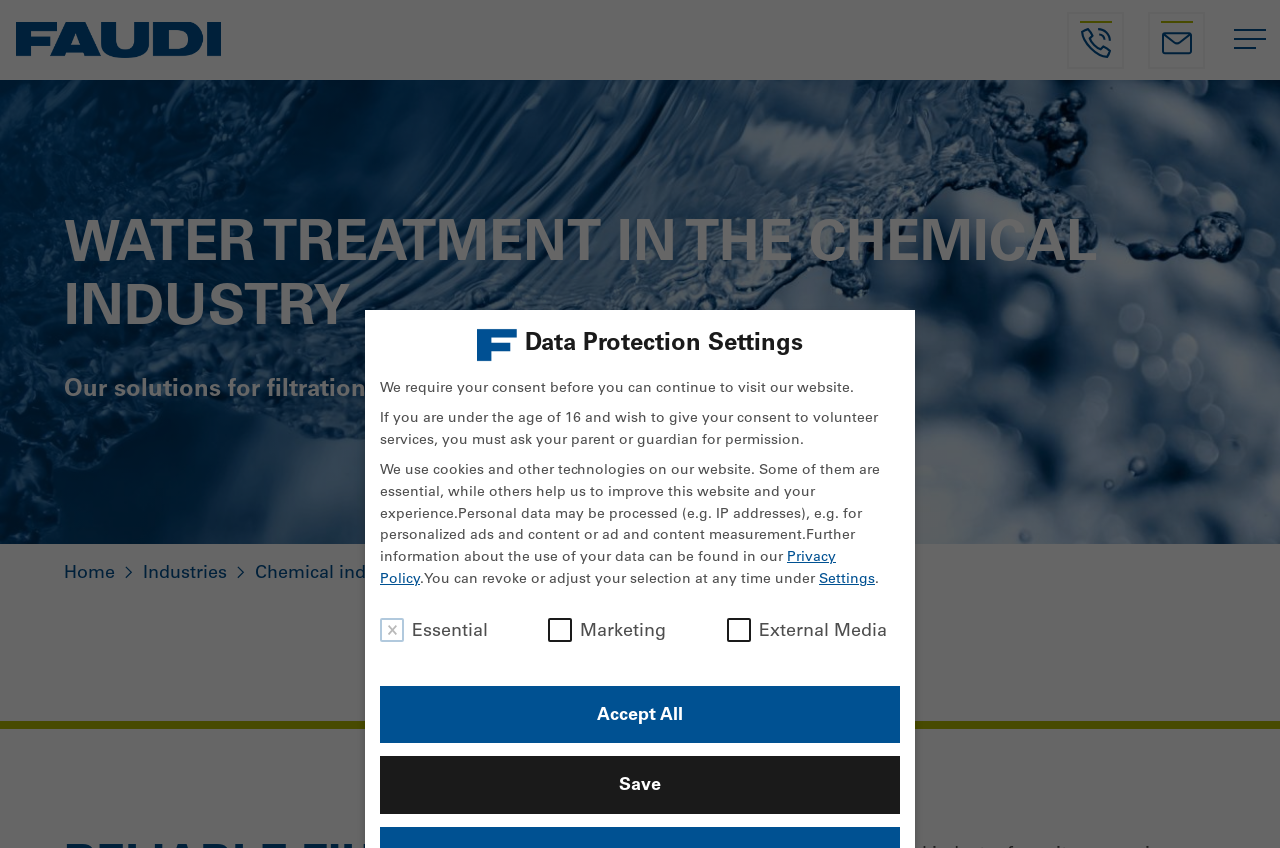Review the image closely and give a comprehensive answer to the question: What is the phone number on the webpage?

The phone number '+49 6428 702-0' is located on the top right corner of the webpage, which is a link. It is accompanied by an image.